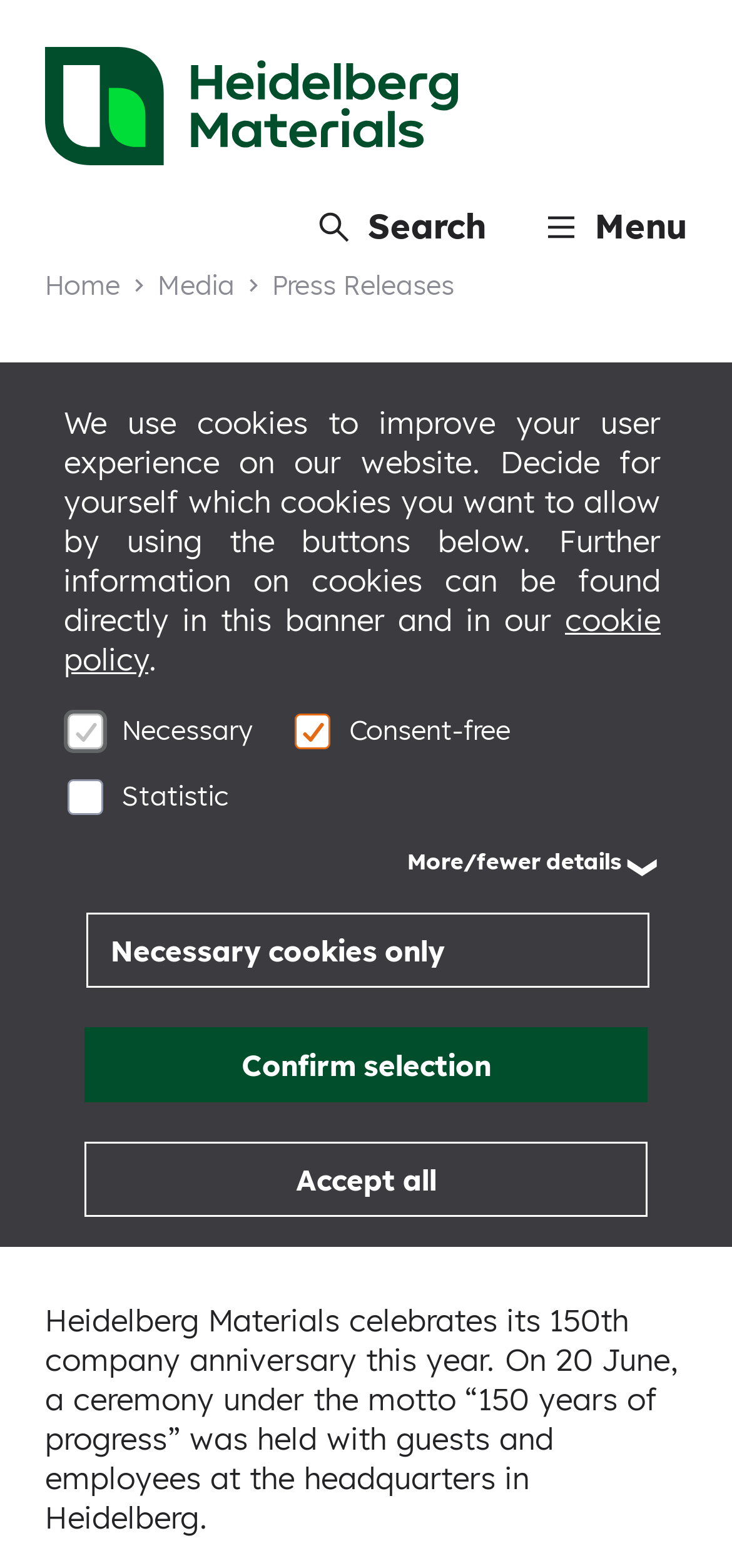Describe every aspect of the webpage in a detailed manner.

The webpage is about Heidelberg Materials celebrating its 150th anniversary. At the top left, there is a logo of Heidelberg Materials, accompanied by a search button and a menu button. On the top right, there are language options and social media sharing buttons.

Below the top navigation, there is a main heading that reads "Ready for the next 150 years: Heidelberg Materials celebrates company anniversary". This is followed by a timestamp indicating the date of the article, June 21, 2023.

The main content of the webpage is divided into several paragraphs. The first paragraph describes the company's 150th anniversary celebration, including a ceremony in Heidelberg under the motto "150 years of progress". The second paragraph mentions a permanent exhibition at the company headquarters that provides information on the company's history and future topics.

The third paragraph is about the company's anniversary campaign, which includes providing 150 benches made of sustainable building materials and trees. The fourth paragraph provides more details about the company's 150th anniversary celebration, including a ceremony held on June 20.

At the bottom of the webpage, there is a cookie policy notification that allows users to customize their cookie preferences. There are three categories of cookies: necessary, consent-free, and statistic. Users can choose to accept only necessary cookies, confirm their selection, or accept all cookies.

Throughout the webpage, there are several images, including the company logo, social media icons, and possibly other graphics or photos related to the anniversary celebration.